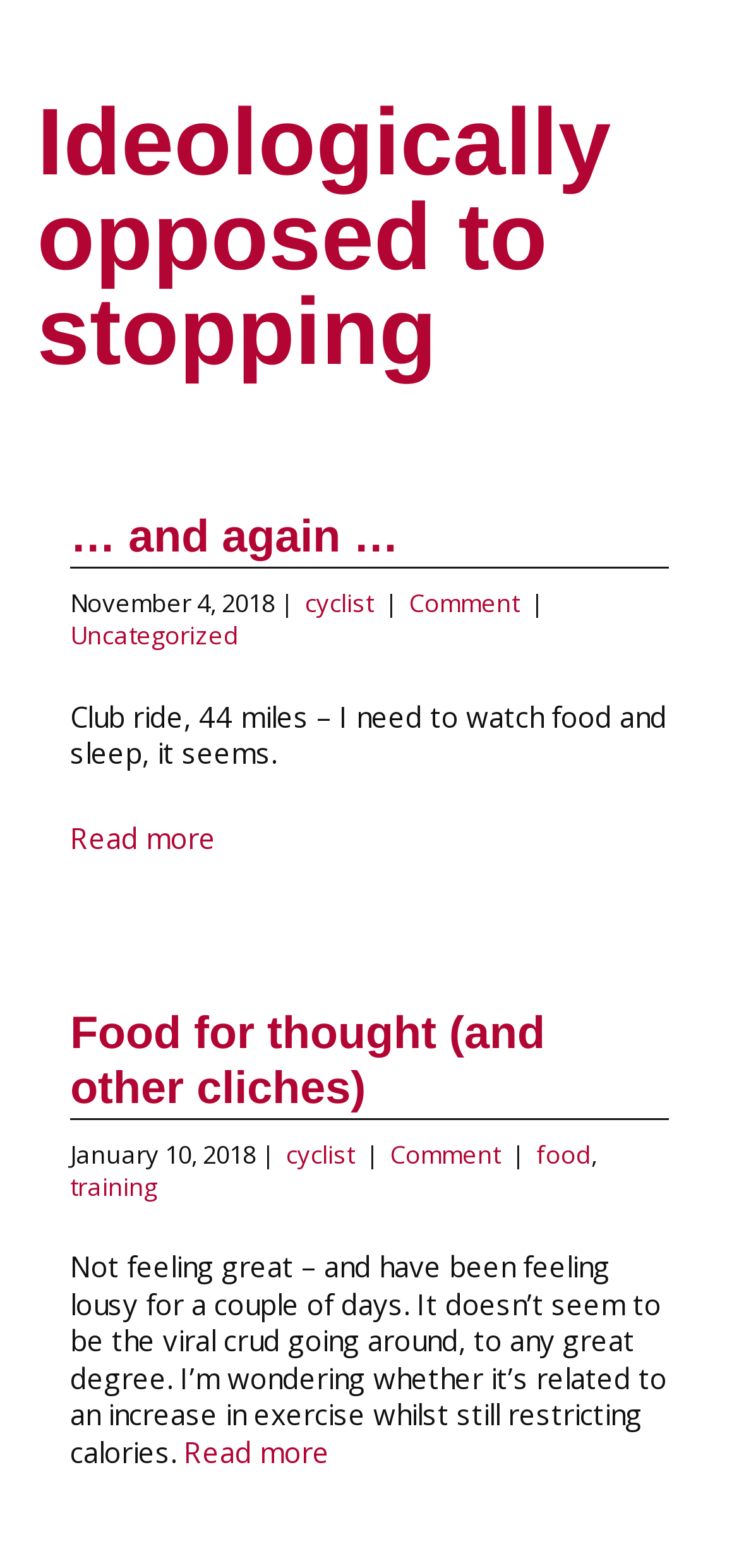Locate the bounding box coordinates of the element you need to click to accomplish the task described by this instruction: "go to the page of the cyclist".

[0.387, 0.725, 0.48, 0.747]